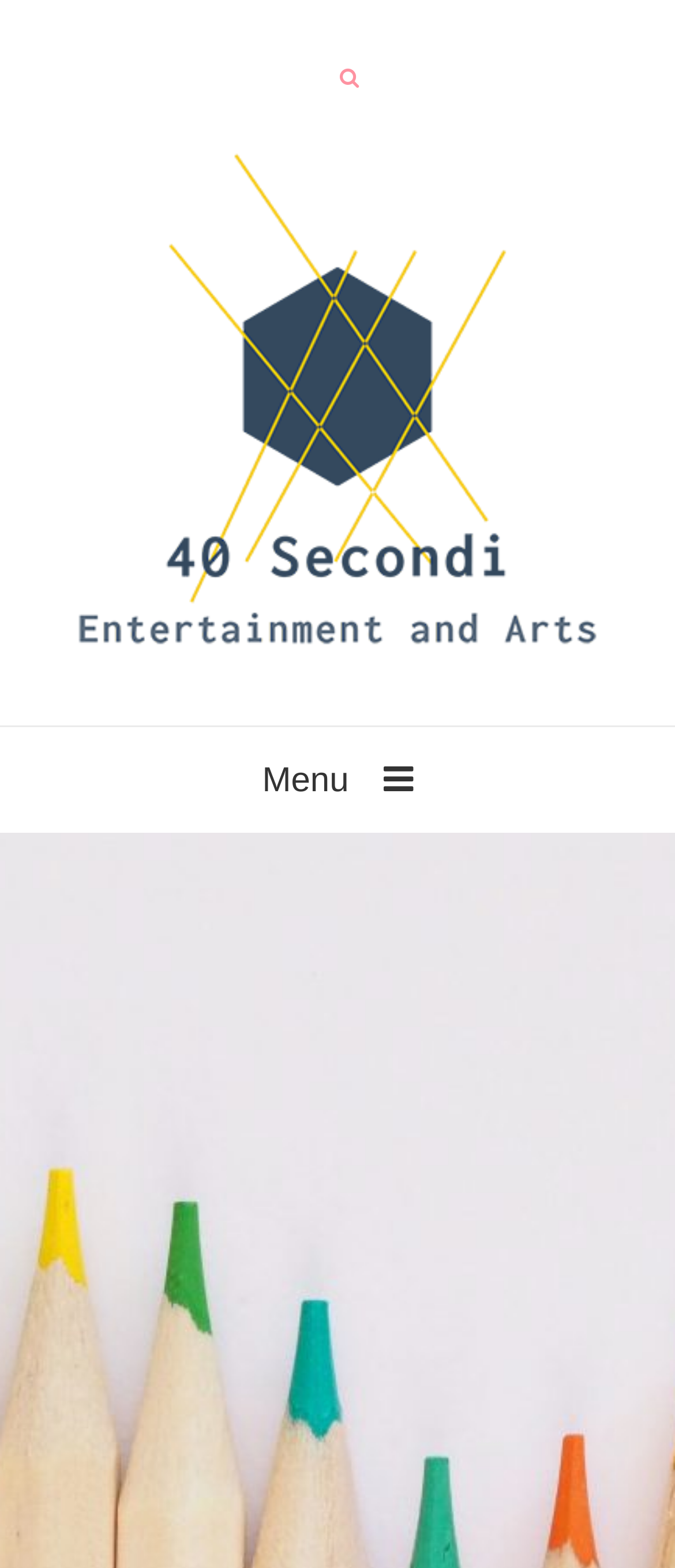Find the main header of the webpage and produce its text content.

How to Heal Yourself and Others